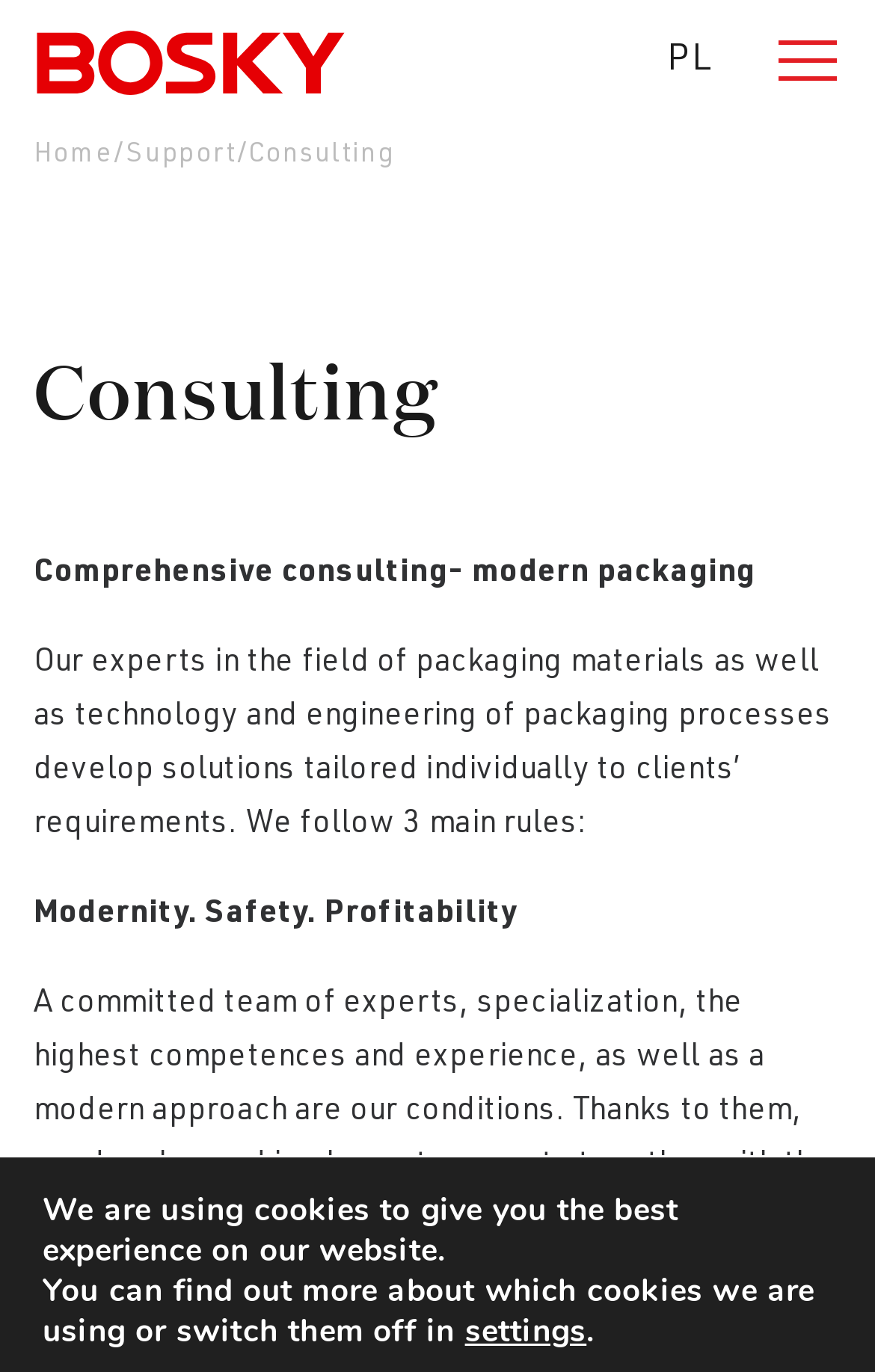What is the main service offered by BOSKY?
Please look at the screenshot and answer in one word or a short phrase.

Consulting